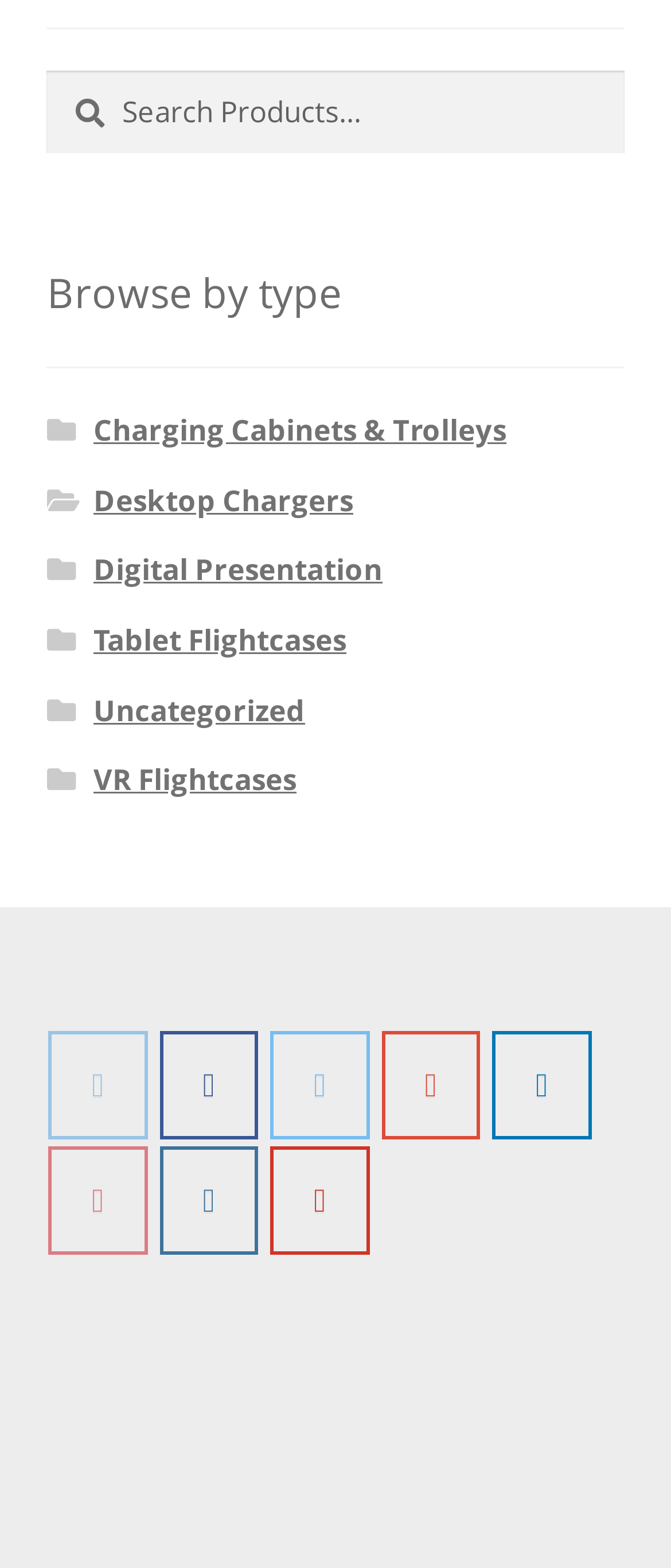Please locate the bounding box coordinates of the element that should be clicked to achieve the given instruction: "Visit Multiple Device Chargers on Facebook".

[0.238, 0.657, 0.385, 0.727]